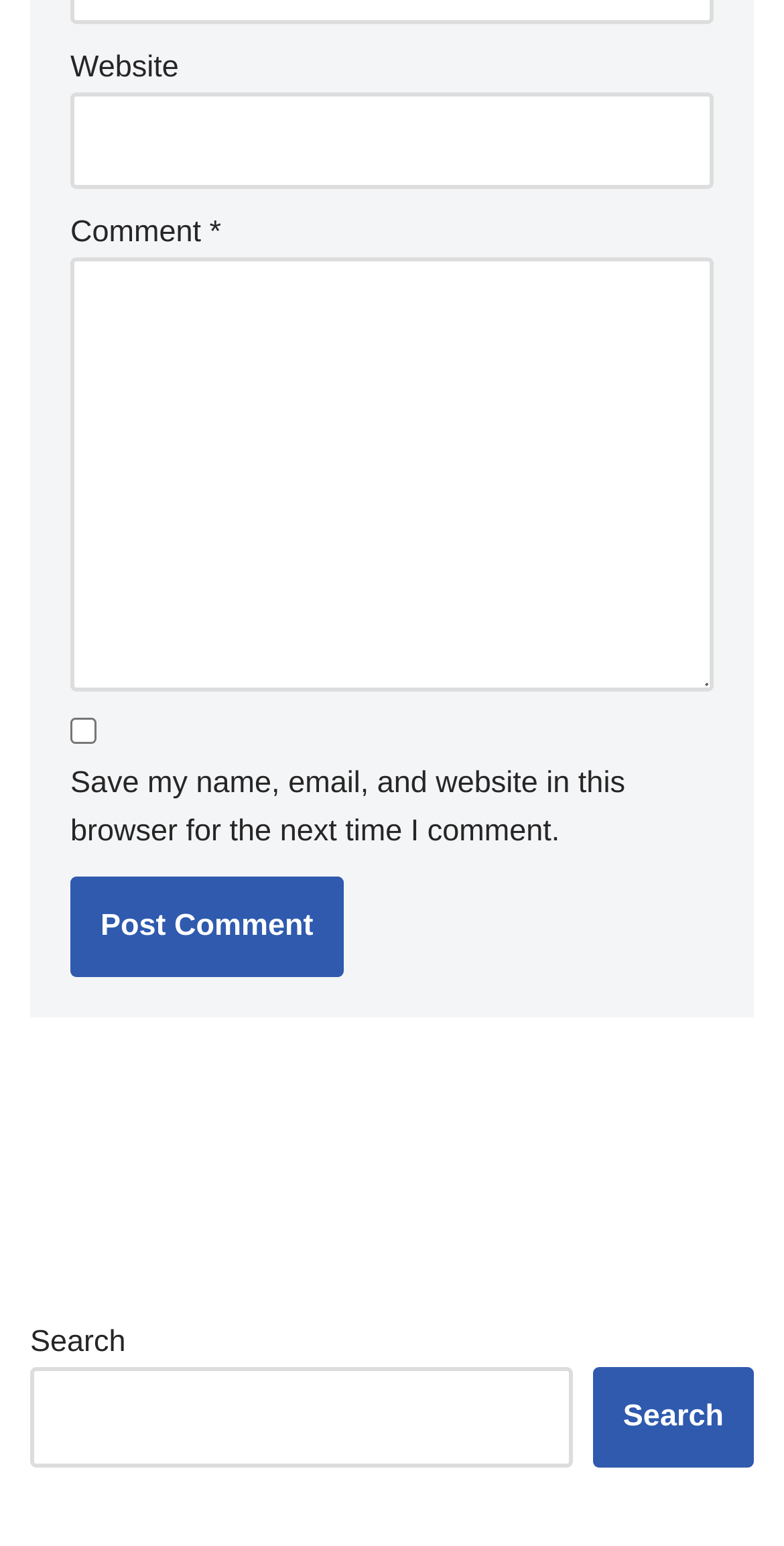Provide a single word or phrase answer to the question: 
What is the button at the bottom left used for?

Post Comment